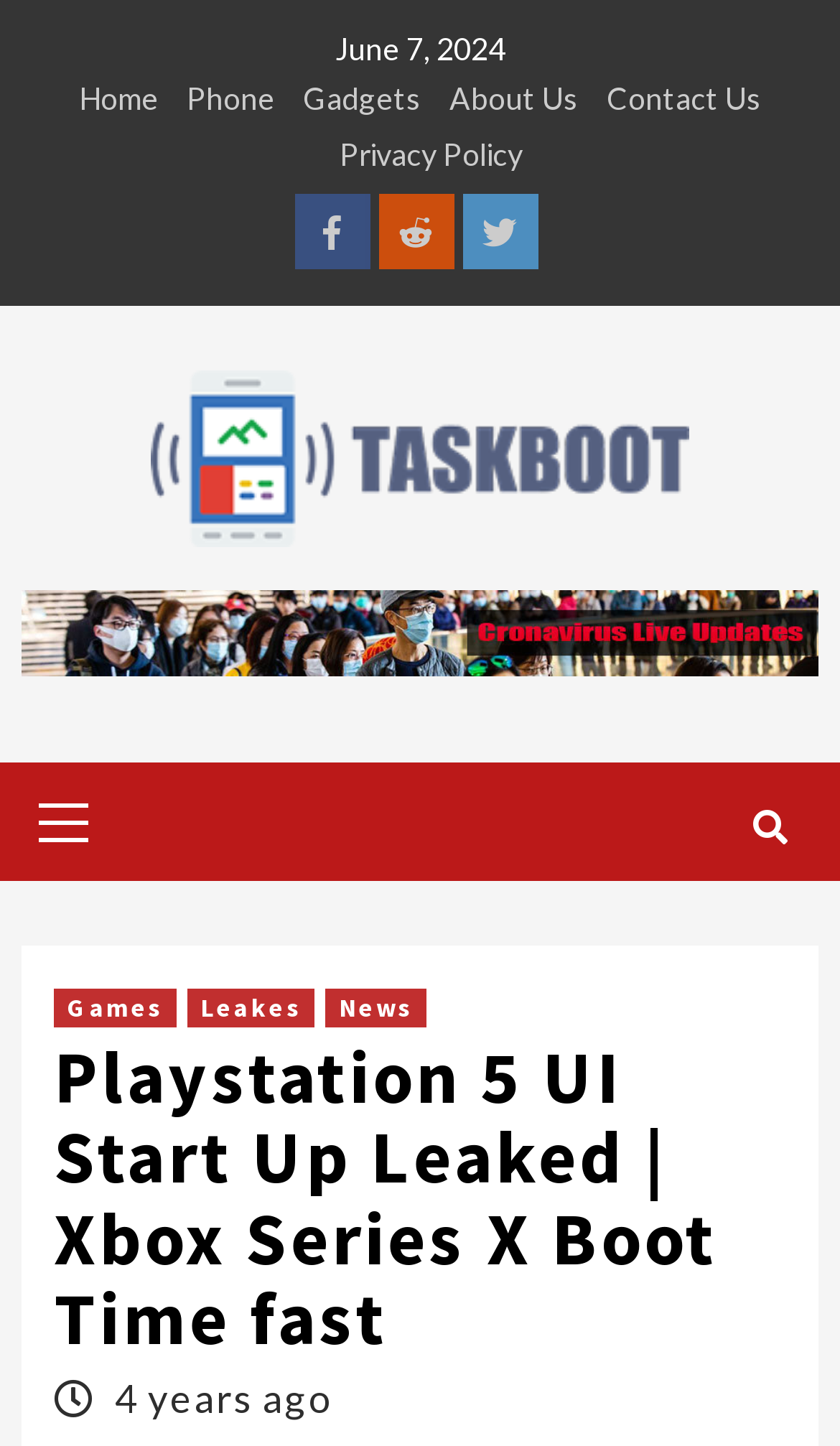Specify the bounding box coordinates of the area to click in order to execute this command: 'Go to Task Boot'. The coordinates should consist of four float numbers ranging from 0 to 1, and should be formatted as [left, top, right, bottom].

[0.179, 0.256, 0.821, 0.378]